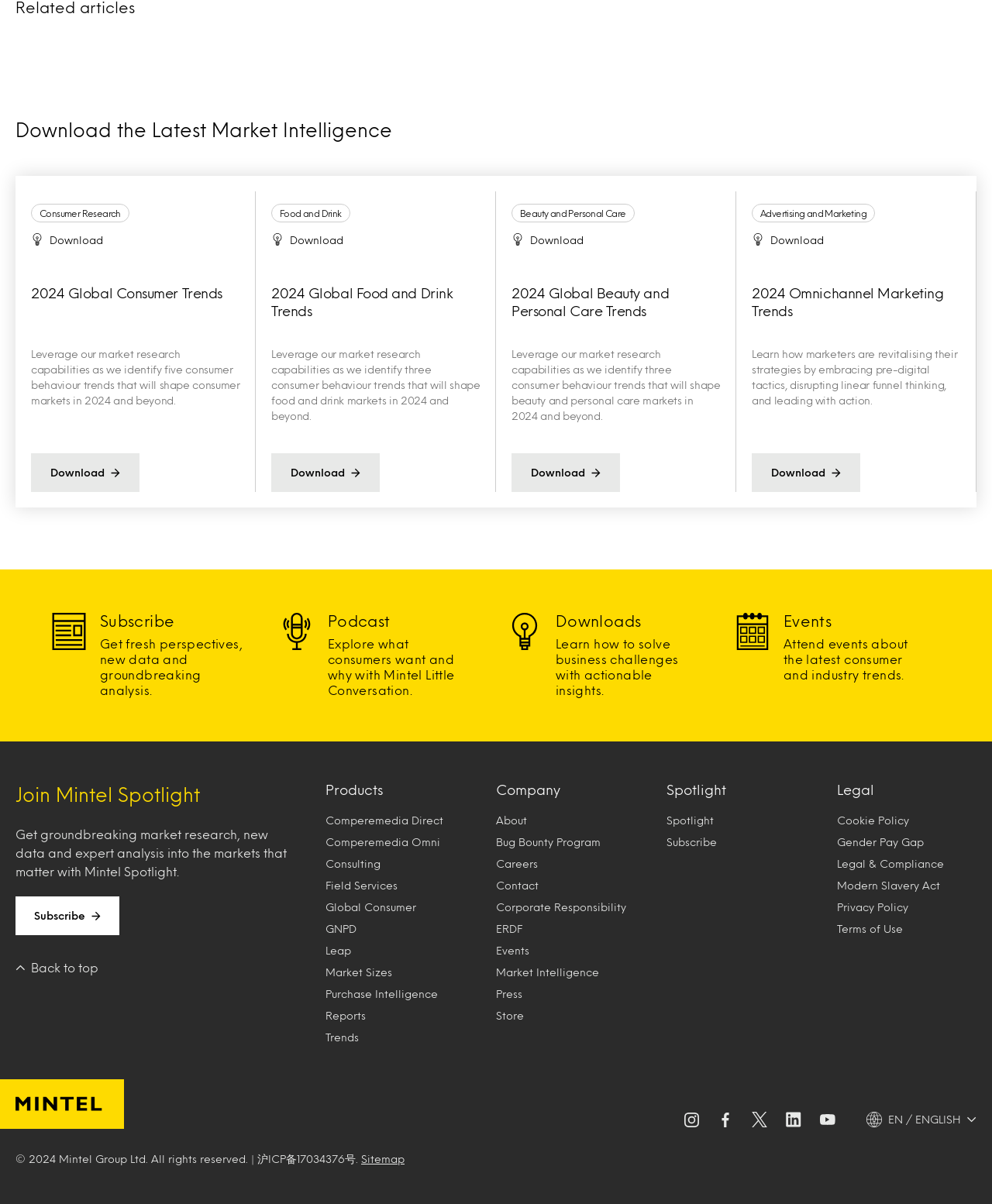Locate the bounding box of the UI element described by: "Market Sizes" in the given webpage screenshot.

[0.328, 0.799, 0.469, 0.817]